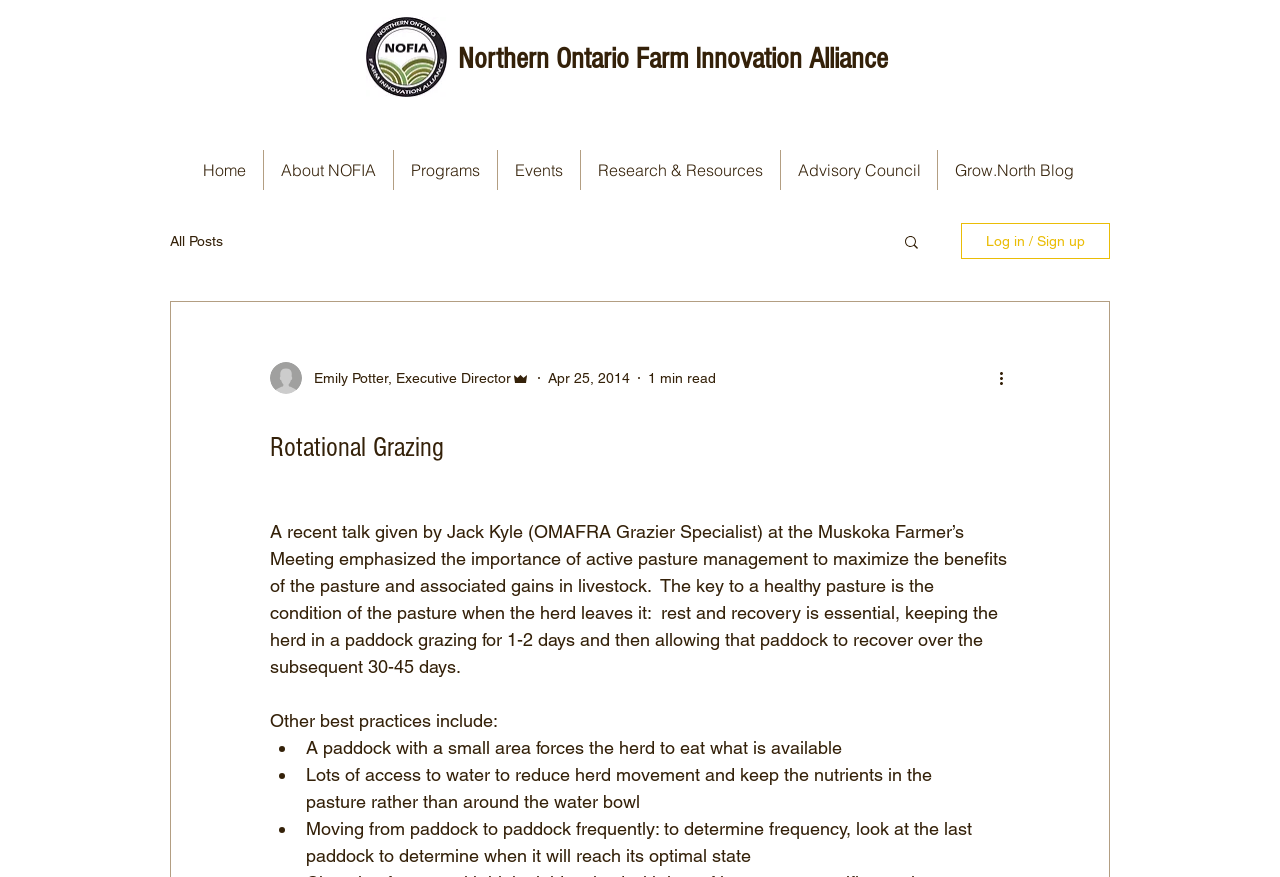Produce an elaborate caption capturing the essence of the webpage.

The webpage is about Rotational Grazing, with a focus on active pasture management. At the top, there is a link to the Northern Ontario Farm Innovation Alliance, followed by a navigation menu with links to various sections of the site, including Home, About NOFIA, Programs, Events, Research & Resources, Advisory Council, and Grow.North Blog.

Below the navigation menu, there is a blog section with a link to All Posts and a search button accompanied by a small image. To the right of the search button, there is a Log in / Sign up button.

The main content of the page is an article about Rotational Grazing, with a heading that matches the title of the webpage. The article features a writer's picture and information about the author, including their name, title, and the date the article was published. The article itself discusses the importance of active pasture management, with a focus on the condition of the pasture when the herd leaves it. It highlights the key to a healthy pasture as rest and recovery, and provides several best practices for rotational grazing, including keeping the herd in a paddock for 1-2 days and then allowing it to recover, and moving from paddock to paddock frequently.

The article is divided into sections, with bullet points listing the best practices. There are four bullet points in total, each describing a different aspect of rotational grazing. The article is well-structured and easy to follow, with clear headings and concise text.